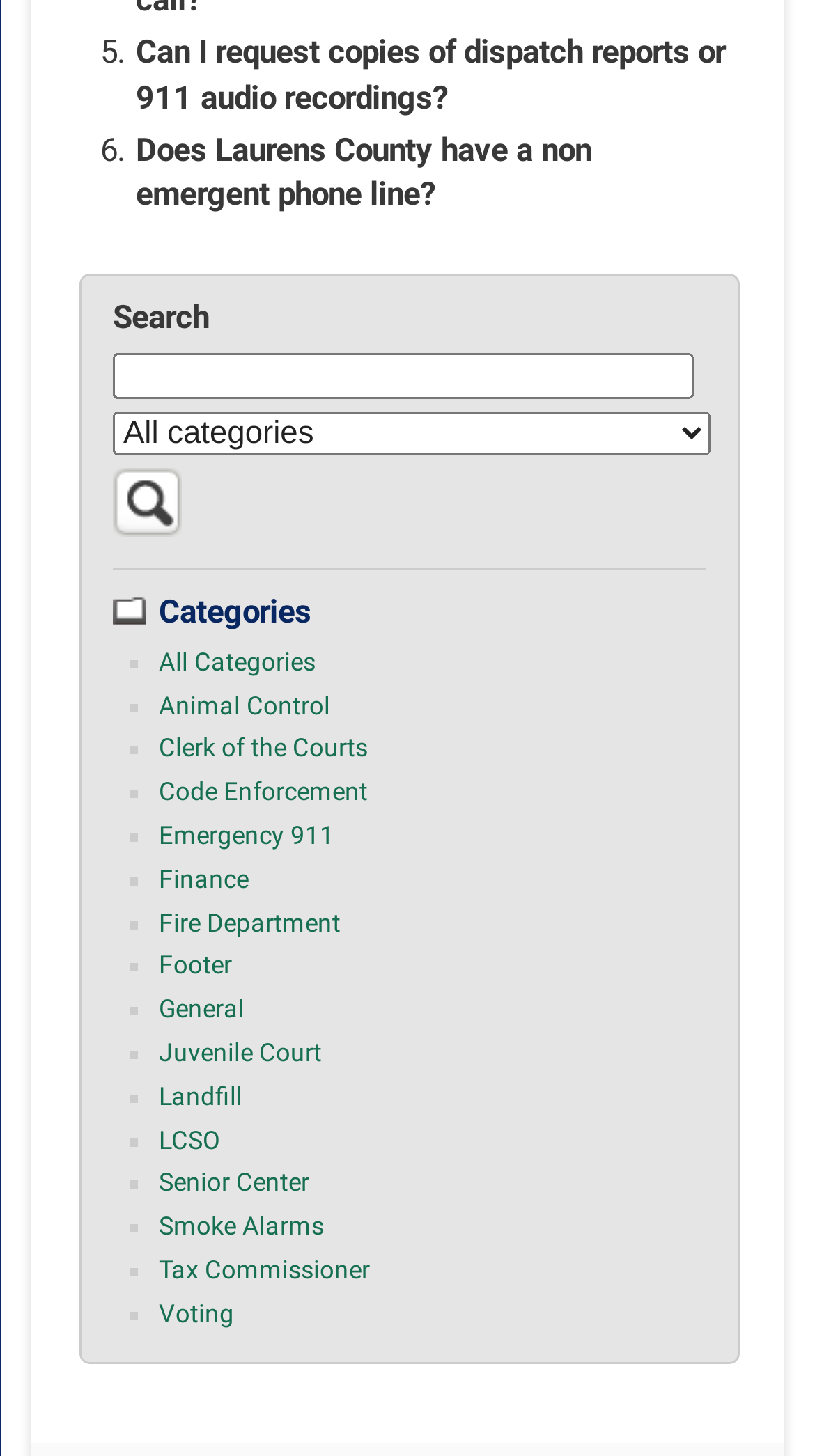Identify the bounding box coordinates of the region that needs to be clicked to carry out this instruction: "Get information about Emergency 911". Provide these coordinates as four float numbers ranging from 0 to 1, i.e., [left, top, right, bottom].

[0.195, 0.564, 0.41, 0.584]